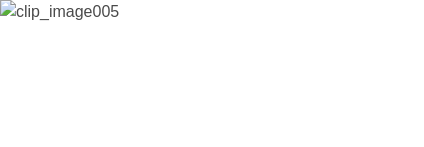What is the main topic of the surrounding text?
Ensure your answer is thorough and detailed.

The surrounding text discusses the ease of creating surveys using Excel Surveys on OneDrive, highlighting its advantages, simplicity, and essential tools for creating efficient surveys.